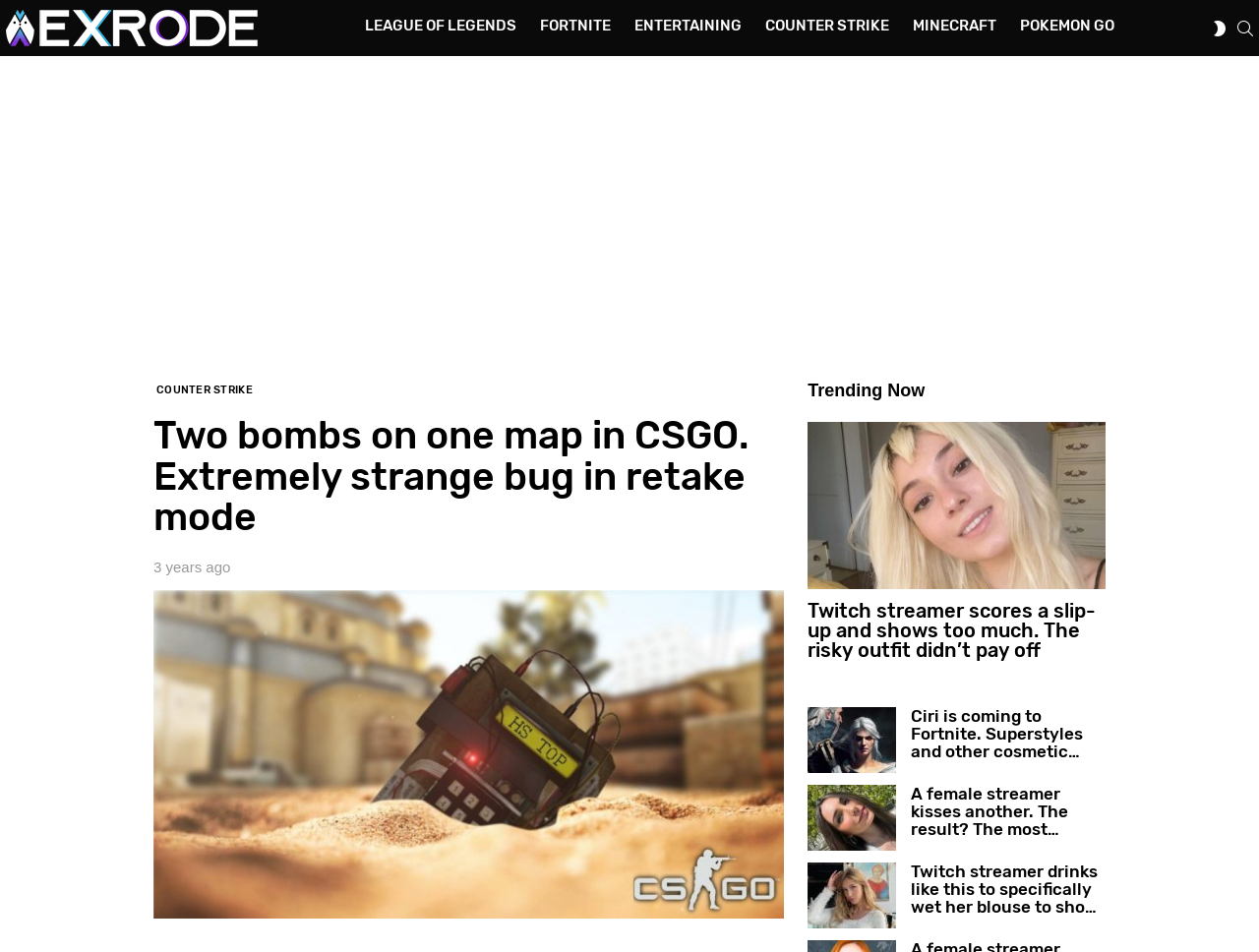Please determine the bounding box coordinates of the element to click in order to execute the following instruction: "Read article about CS: GO bug". The coordinates should be four float numbers between 0 and 1, specified as [left, top, right, bottom].

[0.122, 0.437, 0.623, 0.566]